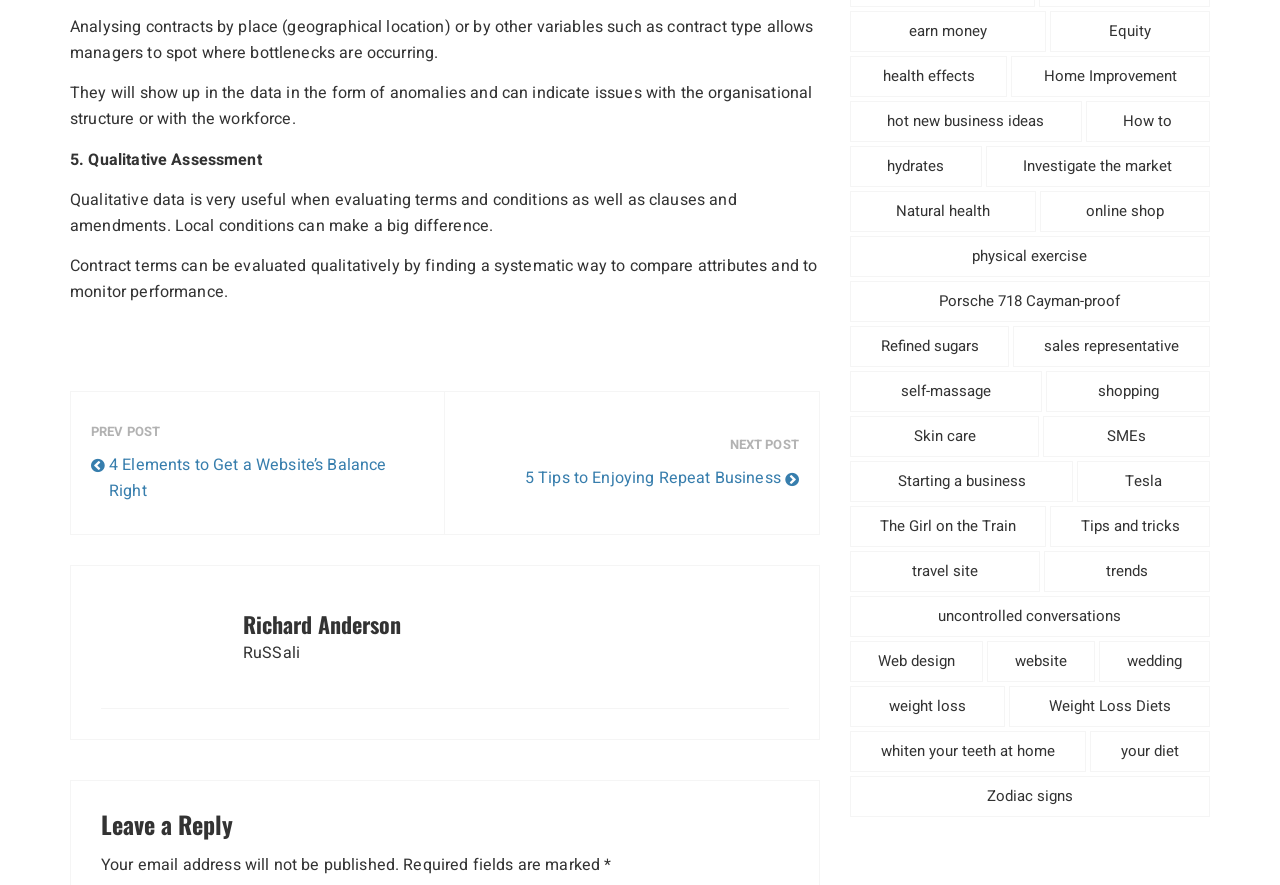Find and indicate the bounding box coordinates of the region you should select to follow the given instruction: "Click on '4 Elements to Get a Website’s Balance Right'".

[0.071, 0.512, 0.332, 0.57]